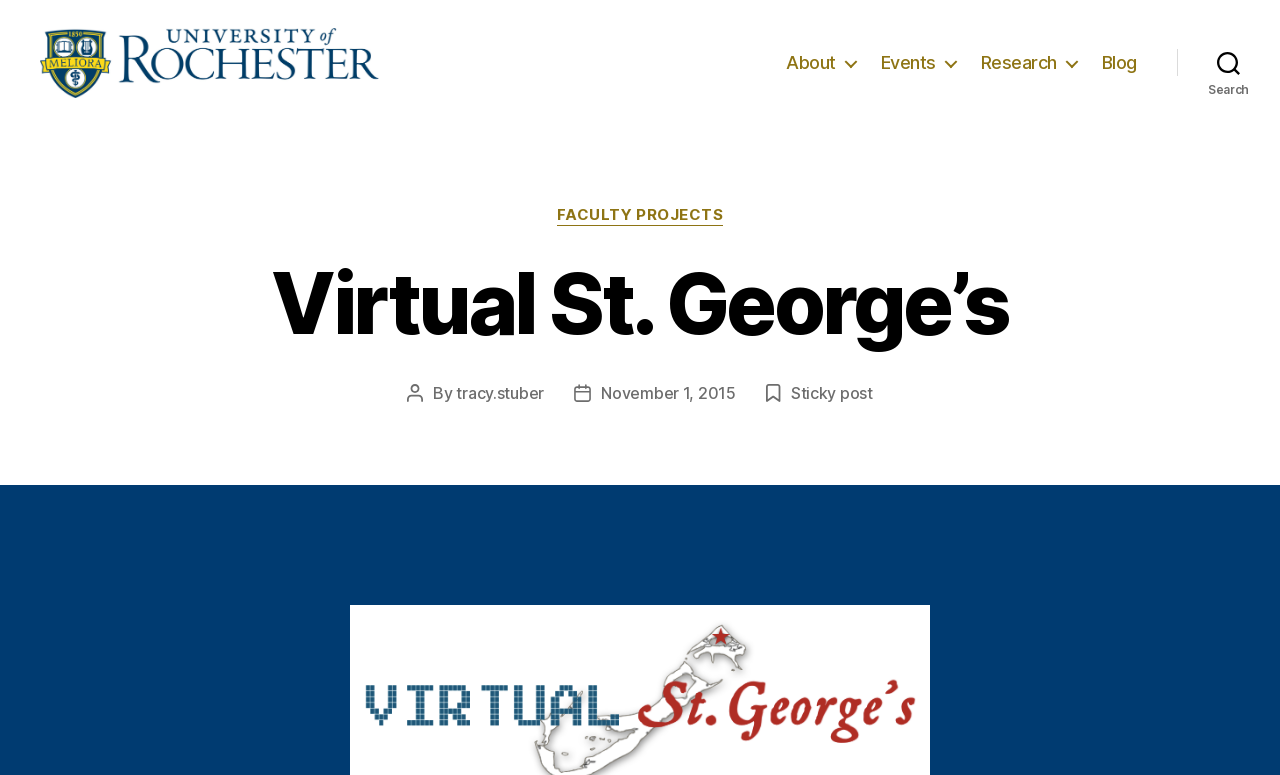Pinpoint the bounding box coordinates of the element that must be clicked to accomplish the following instruction: "Search for something". The coordinates should be in the format of four float numbers between 0 and 1, i.e., [left, top, right, bottom].

[0.92, 0.066, 1.0, 0.123]